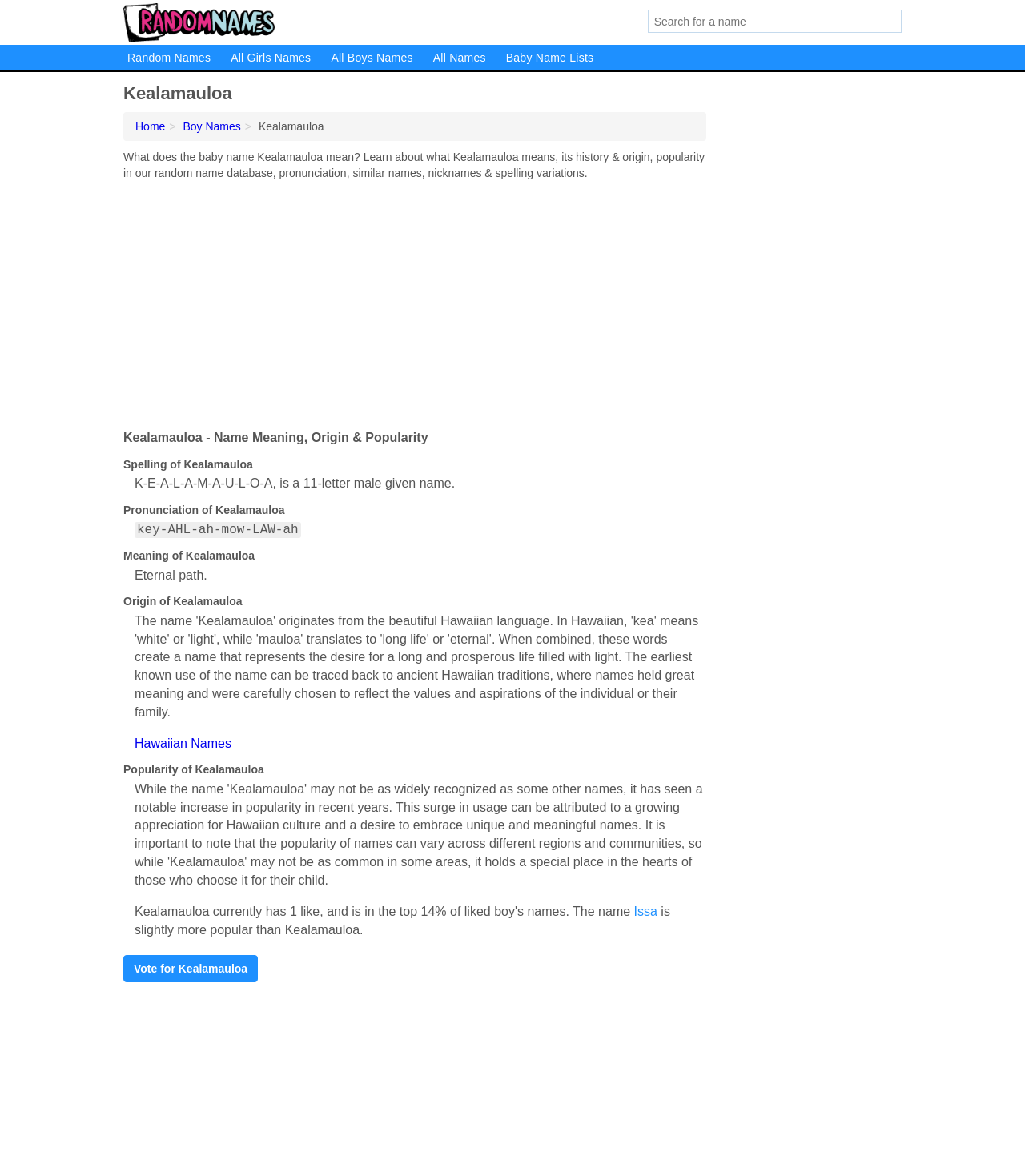Determine the bounding box coordinates of the section I need to click to execute the following instruction: "Learn about Hawaiian Names". Provide the coordinates as four float numbers between 0 and 1, i.e., [left, top, right, bottom].

[0.131, 0.626, 0.226, 0.638]